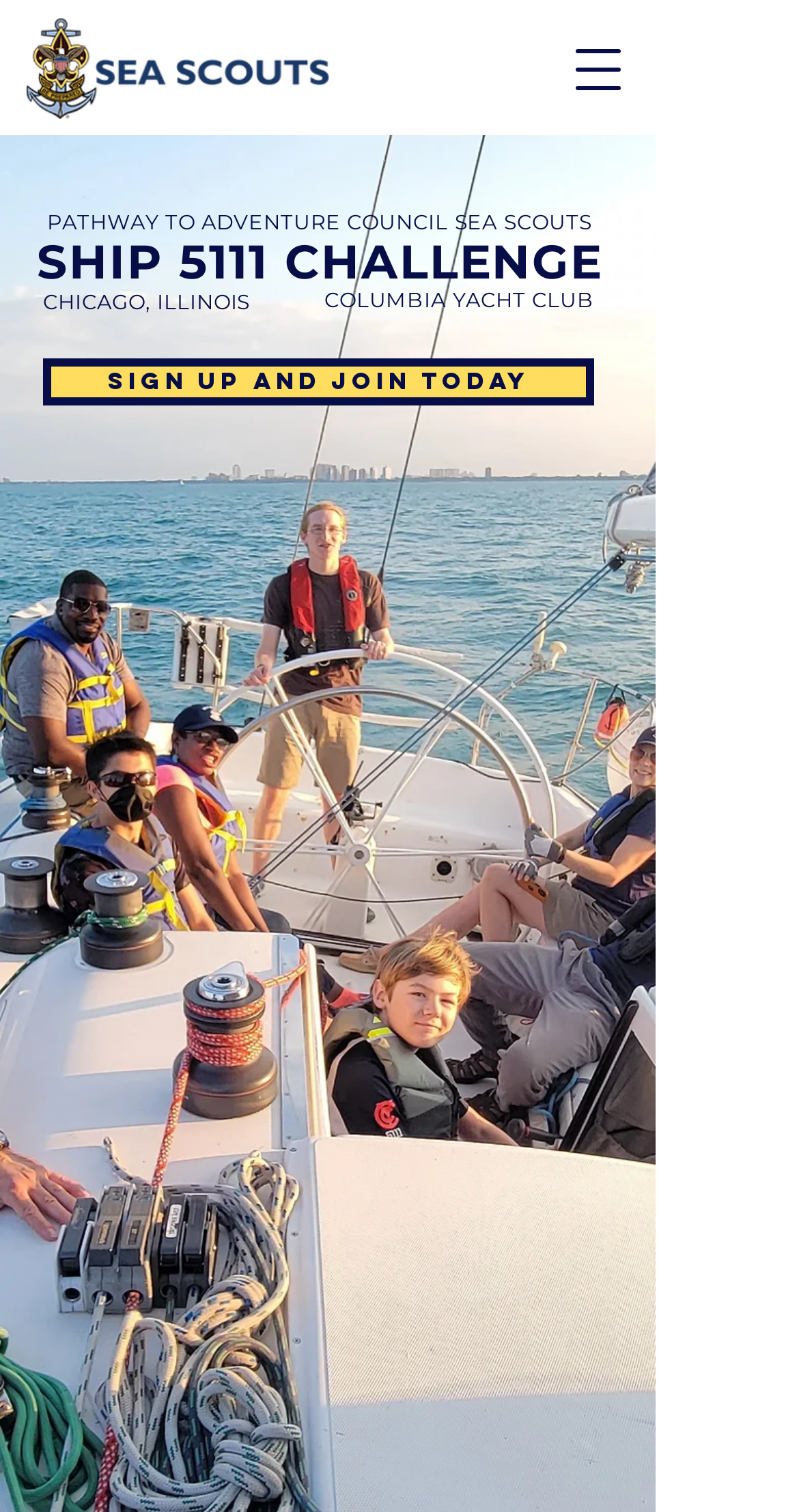Answer in one word or a short phrase: 
What is the name of the yacht club?

Columbia Yacht Club